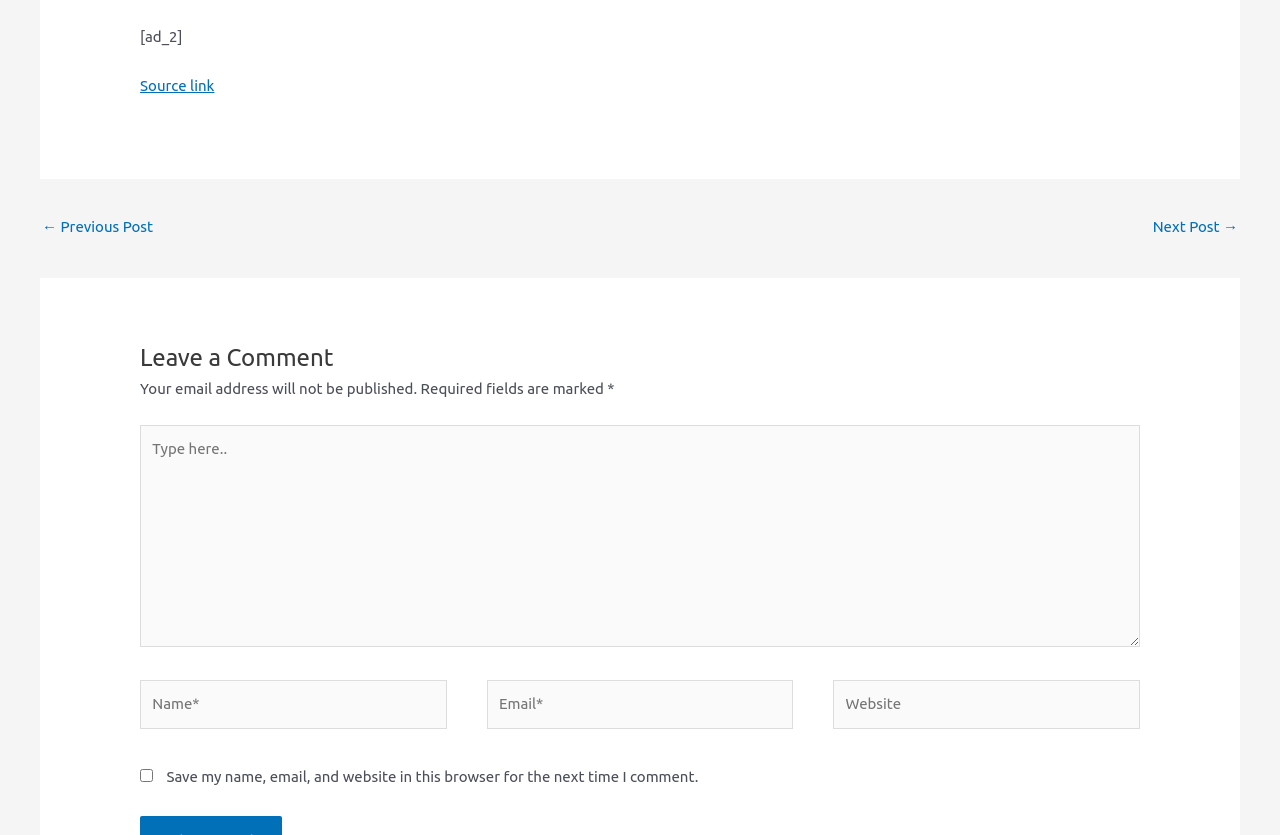What is required to submit a comment?
Using the screenshot, give a one-word or short phrase answer.

Name and email